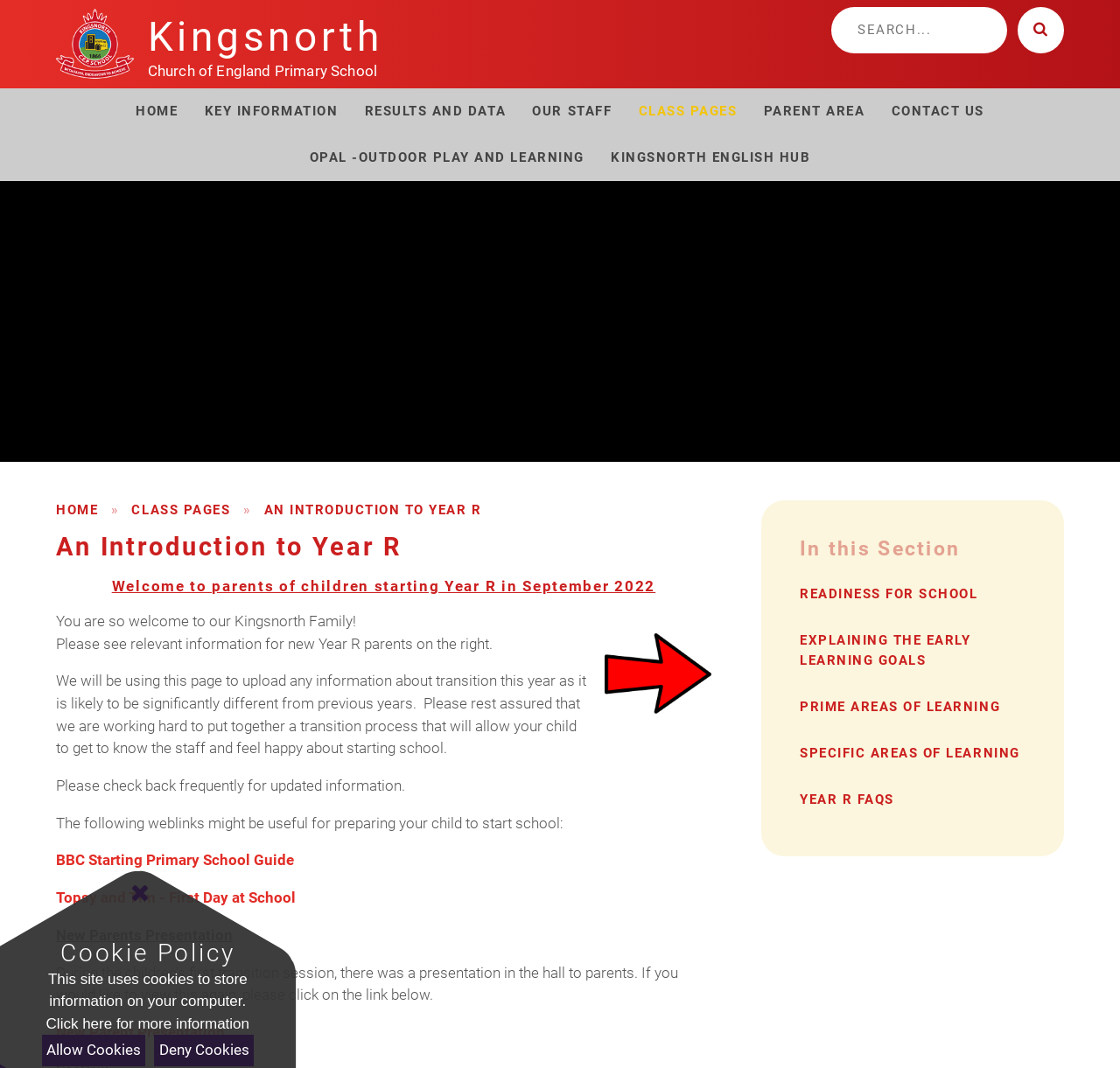Pinpoint the bounding box coordinates of the area that should be clicked to complete the following instruction: "Go to 'CLASS PAGES'". The coordinates must be given as four float numbers between 0 and 1, i.e., [left, top, right, bottom].

[0.118, 0.47, 0.206, 0.485]